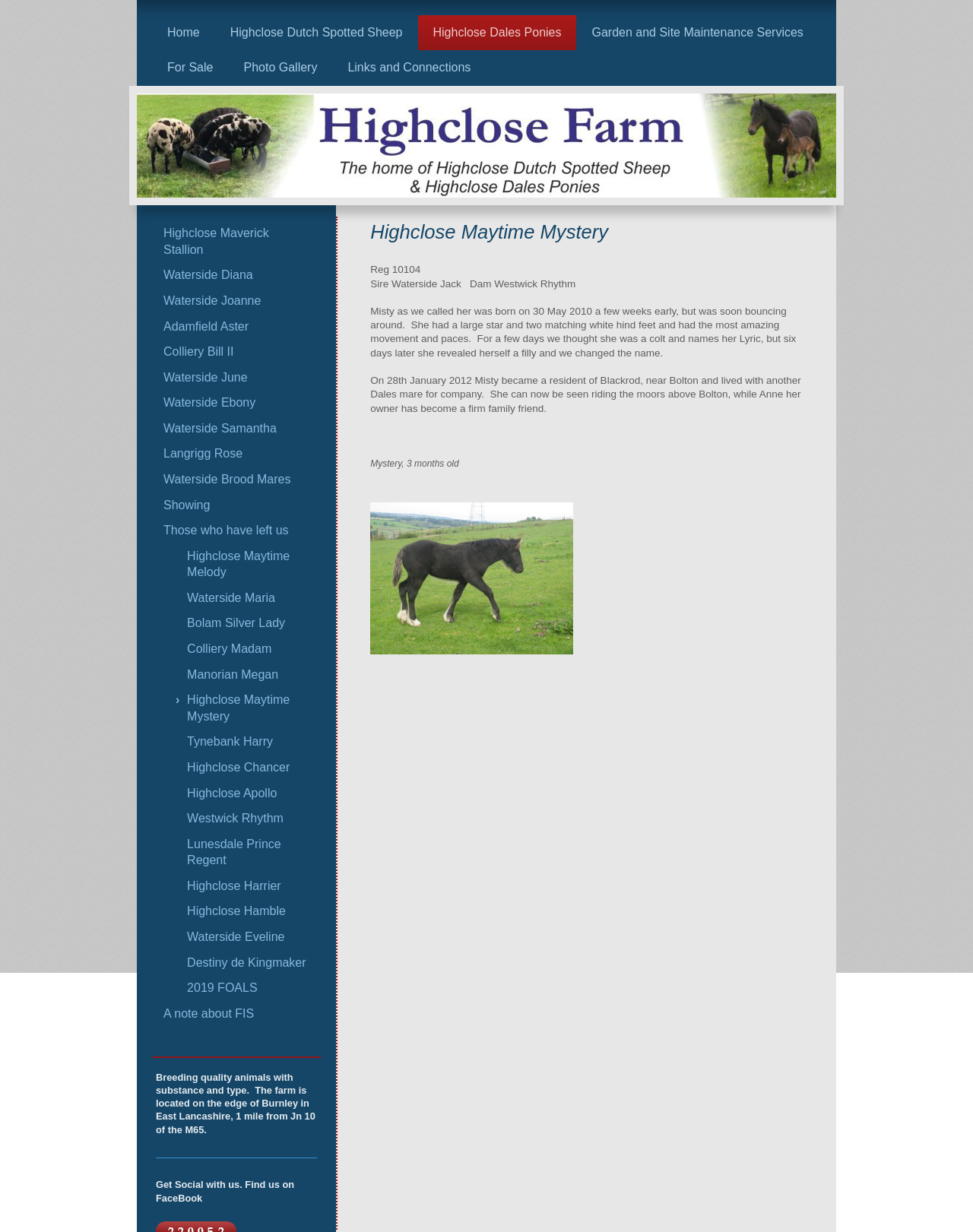Highlight the bounding box coordinates of the region I should click on to meet the following instruction: "Read about Highclose Maytime Mystery".

[0.381, 0.178, 0.84, 0.199]